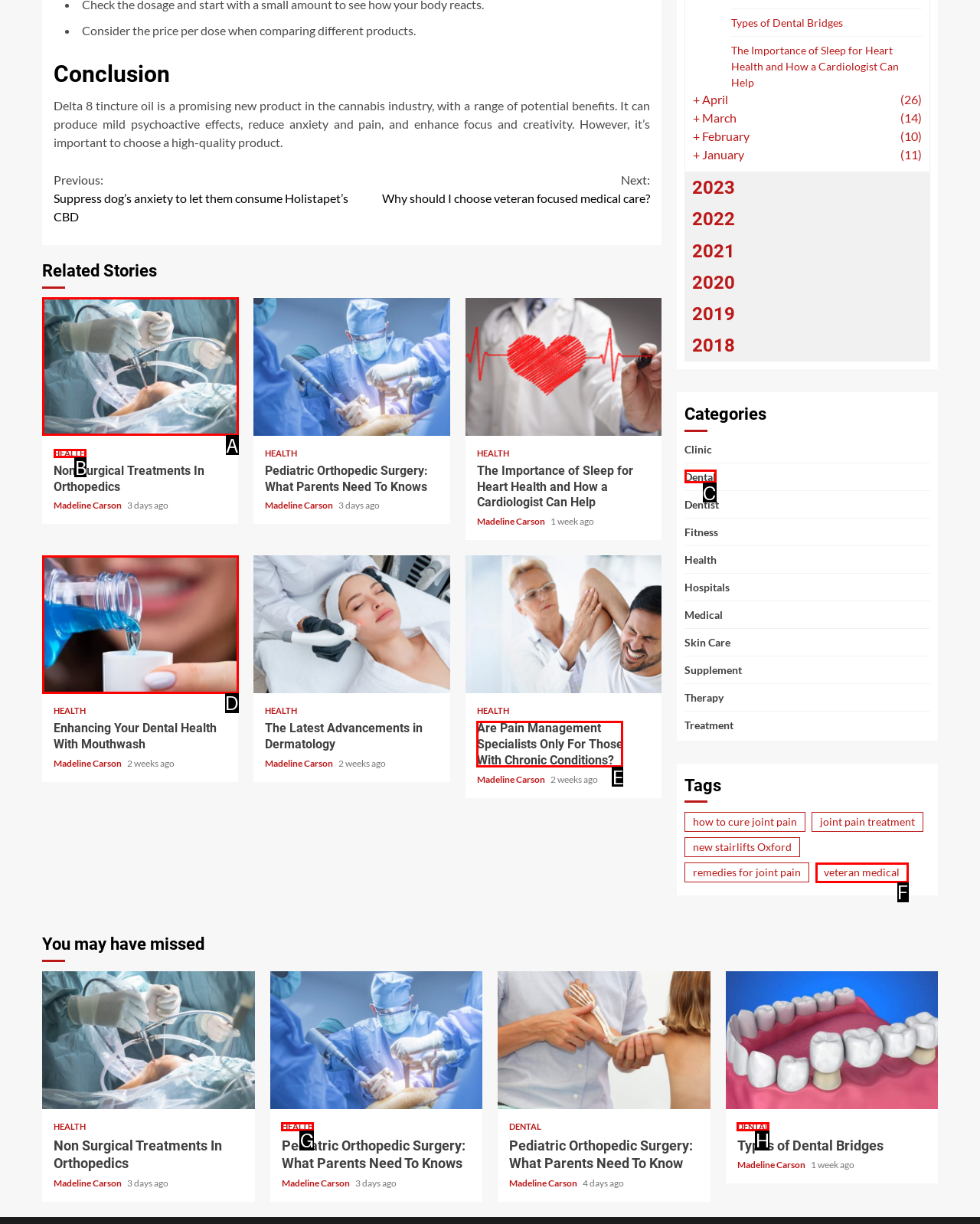Select the proper UI element to click in order to perform the following task: Browse 'HEALTH' category. Indicate your choice with the letter of the appropriate option.

B